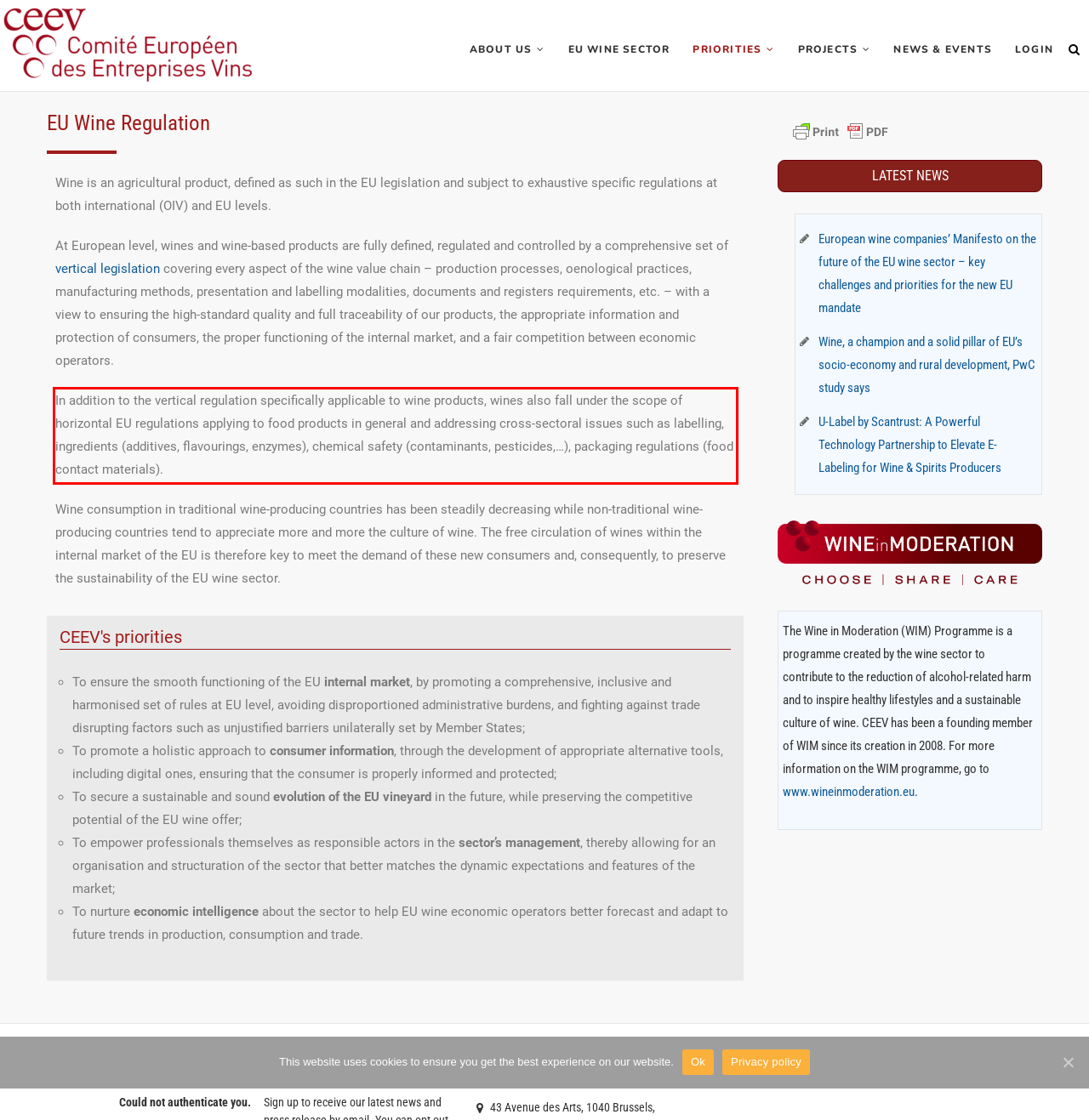Given a screenshot of a webpage with a red bounding box, please identify and retrieve the text inside the red rectangle.

In addition to the vertical regulation specifically applicable to wine products, wines also fall under the scope of horizontal EU regulations applying to food products in general and addressing cross-sectoral issues such as labelling, ingredients (additives, flavourings, enzymes), chemical safety (contaminants, pesticides,…), packaging regulations (food contact materials).